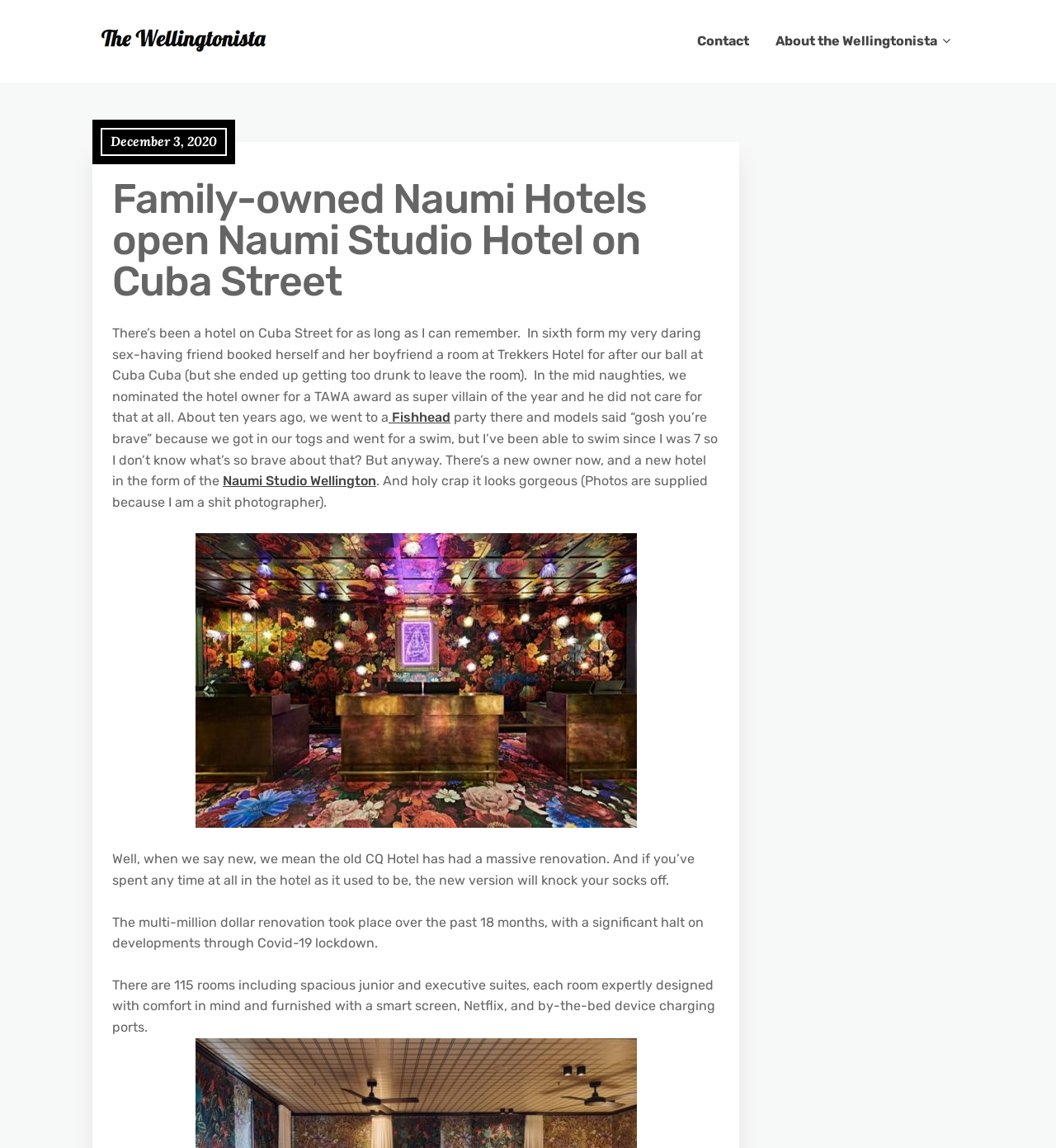What is the name of the new hotel on Cuba Street?
Provide a concise answer using a single word or phrase based on the image.

Naumi Studio Hotel